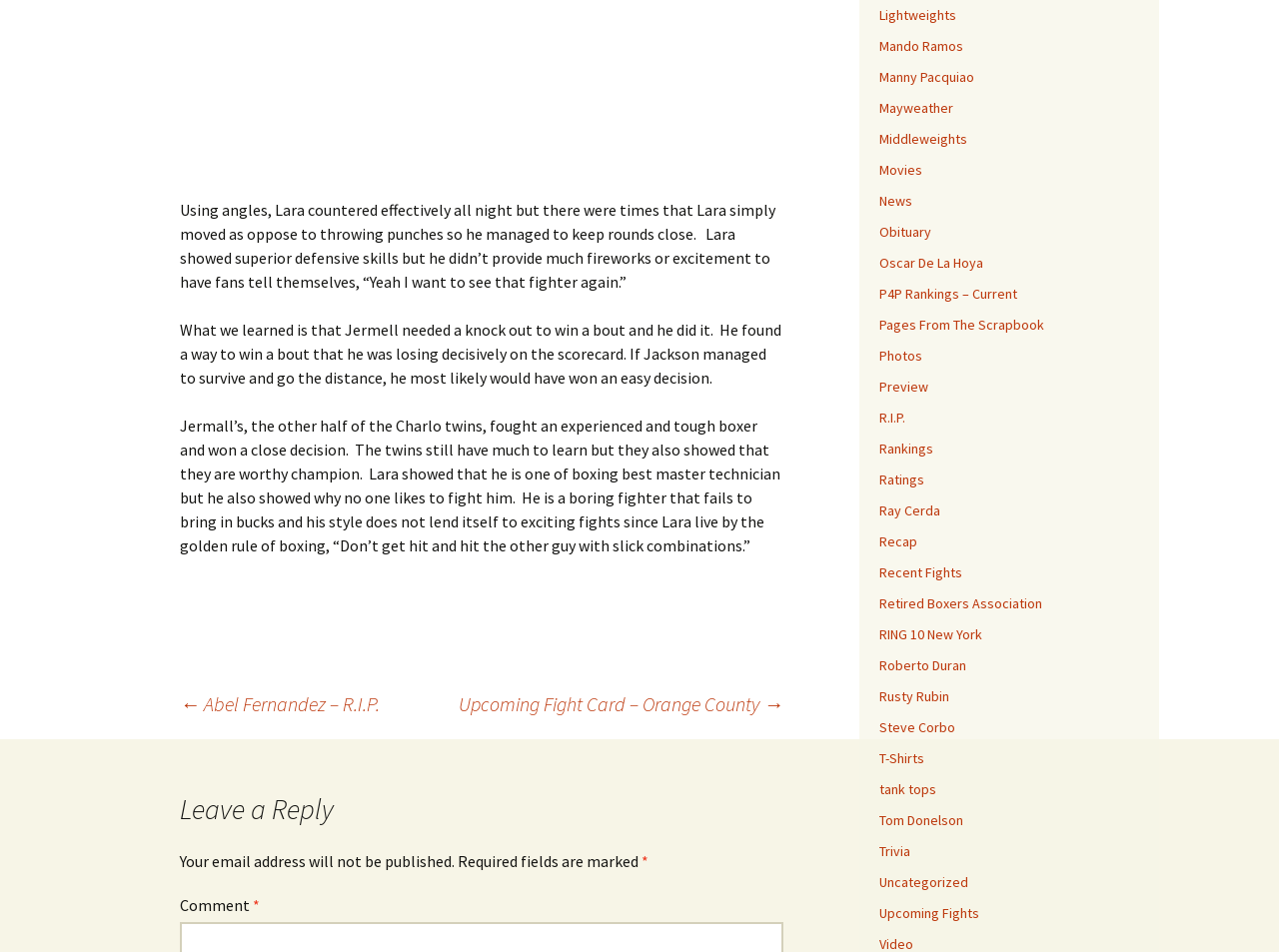What is the purpose of the 'Leave a Reply' section?
Answer with a single word or phrase, using the screenshot for reference.

To comment